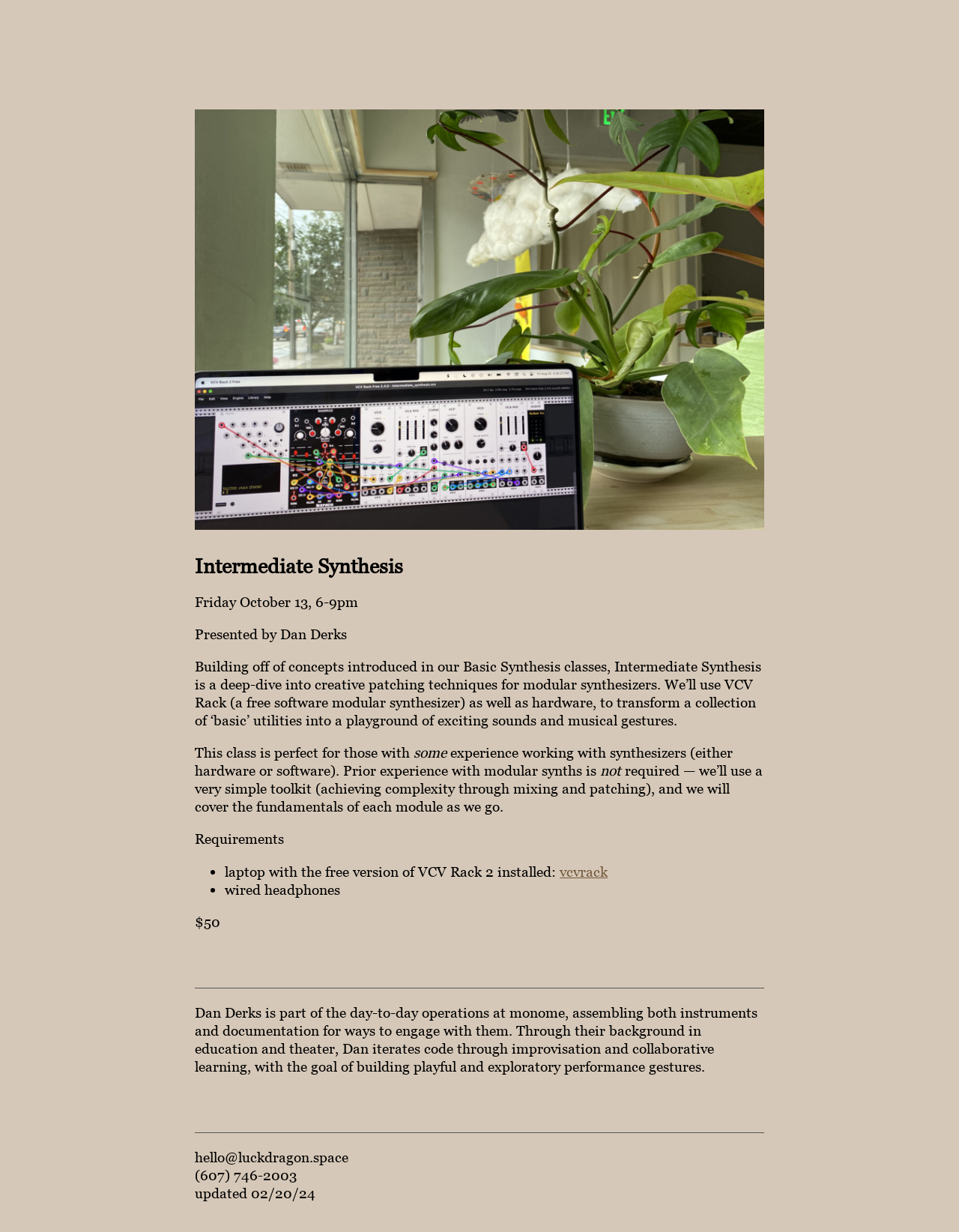Refer to the image and answer the question with as much detail as possible: What is the date of the Intermediate Synthesis event?

I found the date of the event by looking at the text 'Friday October 13, 6-9pm' which is located at the top of the webpage, indicating the date and time of the Intermediate Synthesis event.